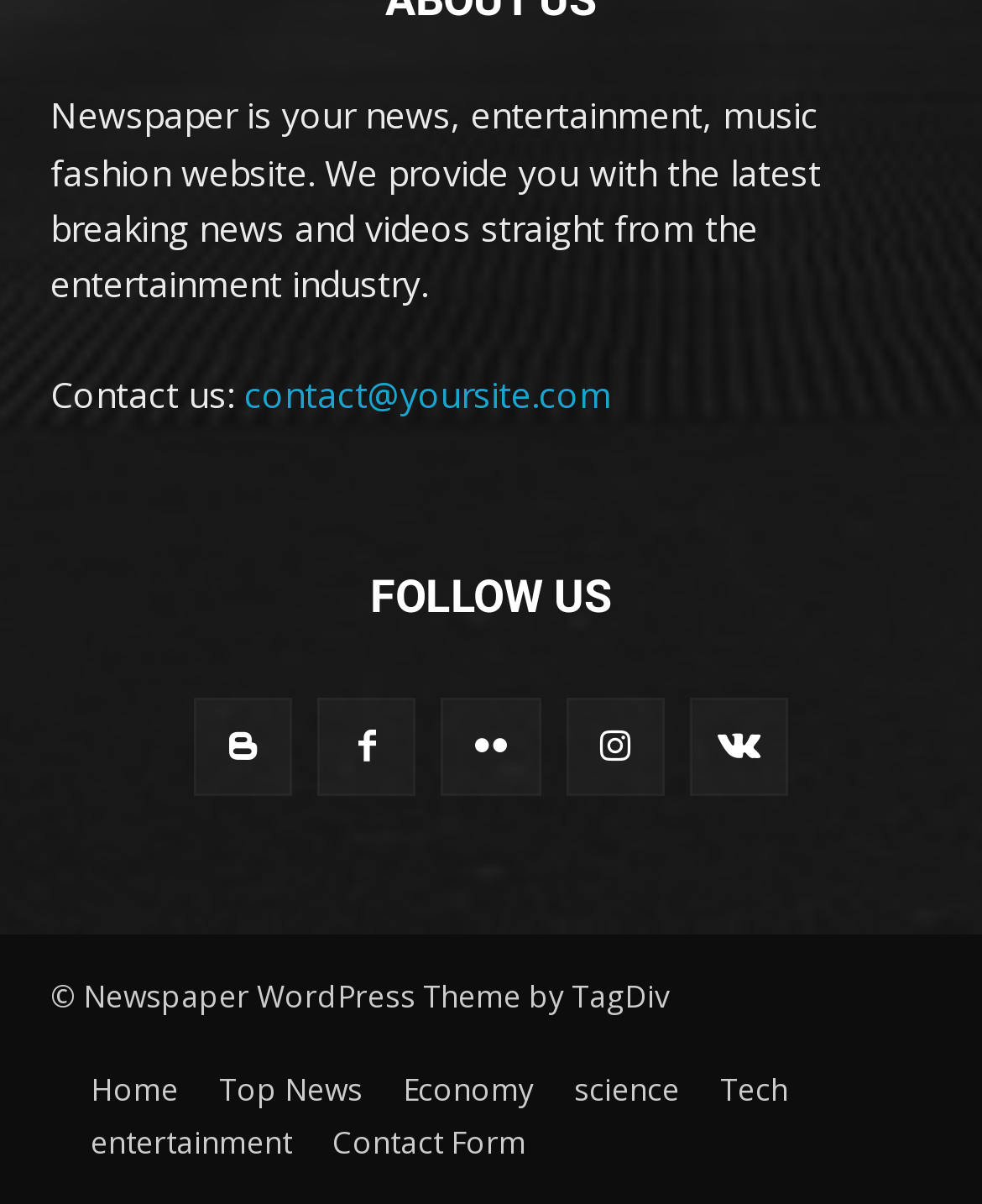What social media platforms can users follow? Look at the image and give a one-word or short phrase answer.

Five platforms